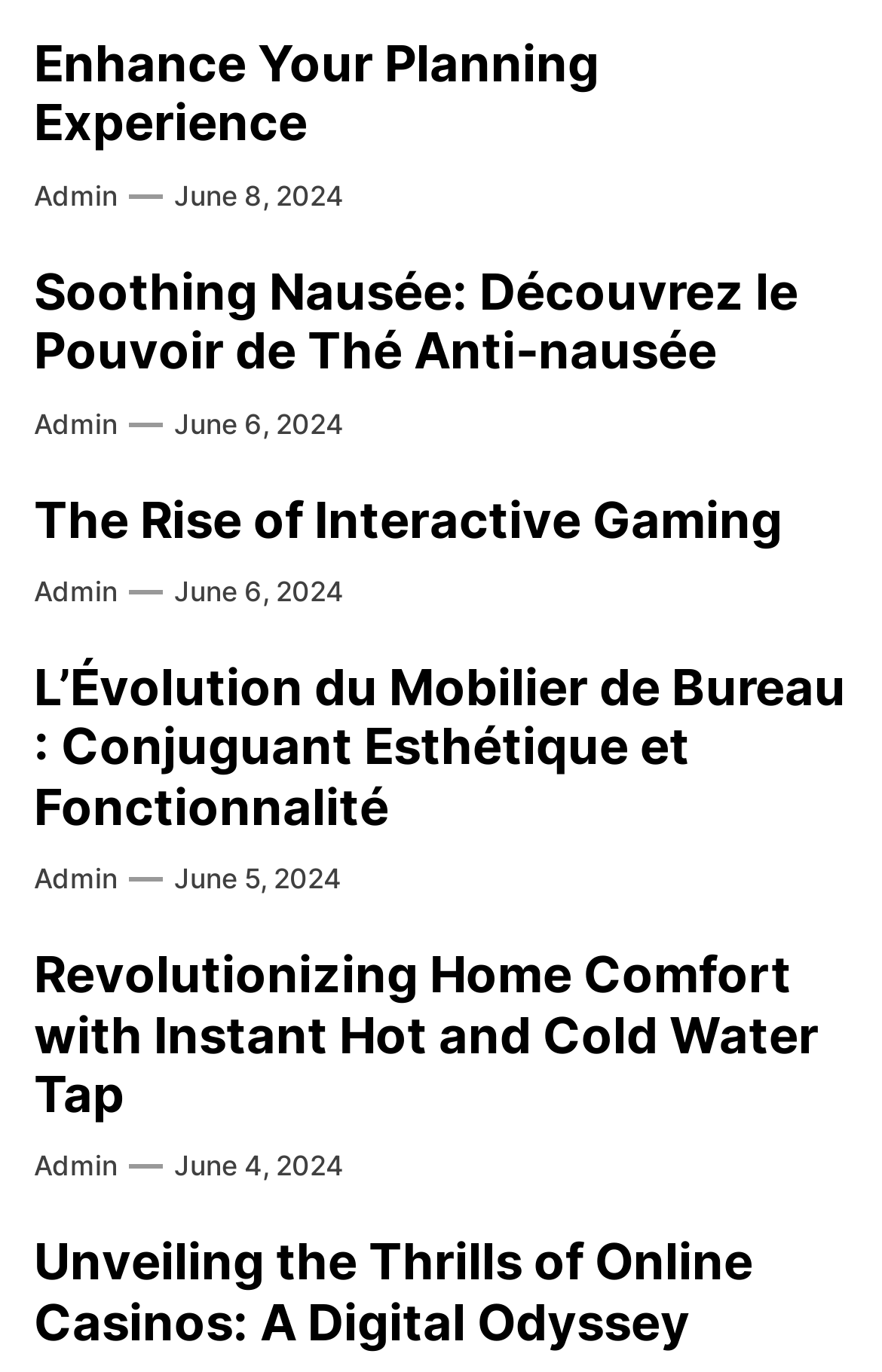Answer the question with a brief word or phrase:
How many articles are on this webpage?

5